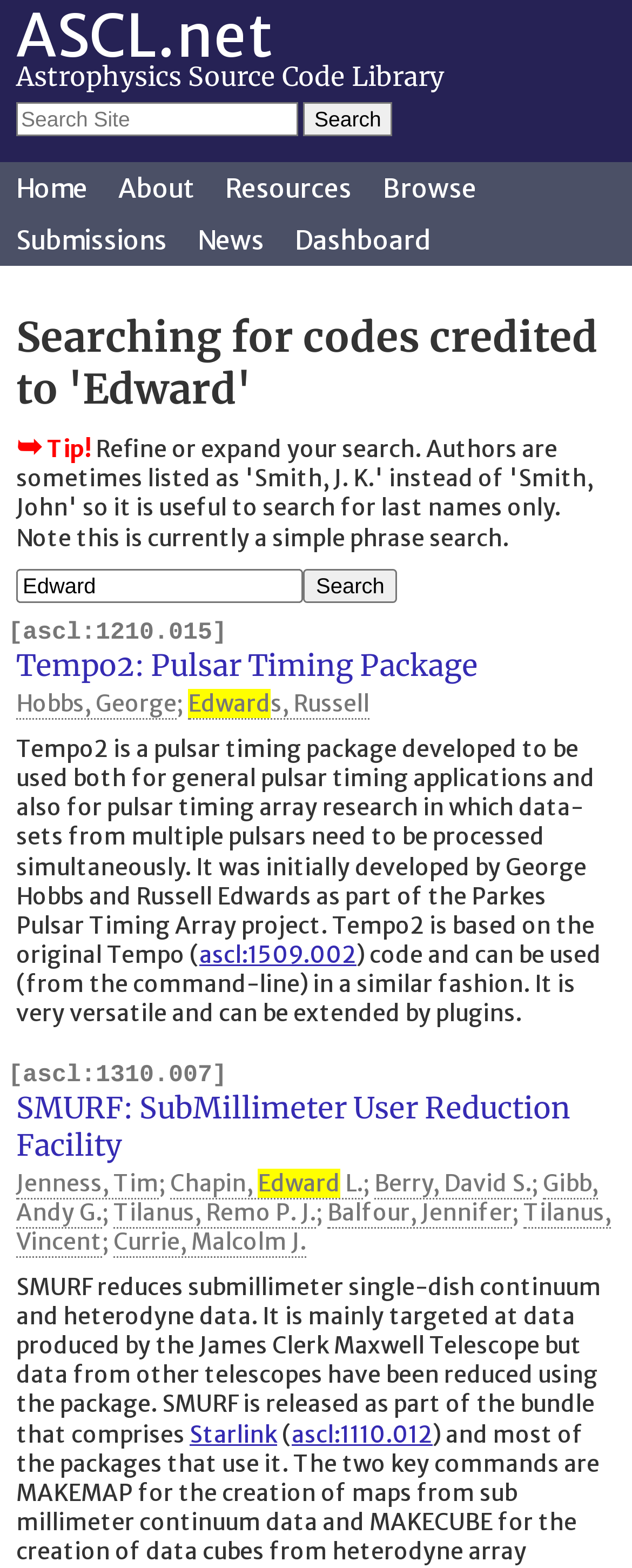Provide the bounding box coordinates of the HTML element this sentence describes: "Starlink".

[0.3, 0.907, 0.438, 0.926]